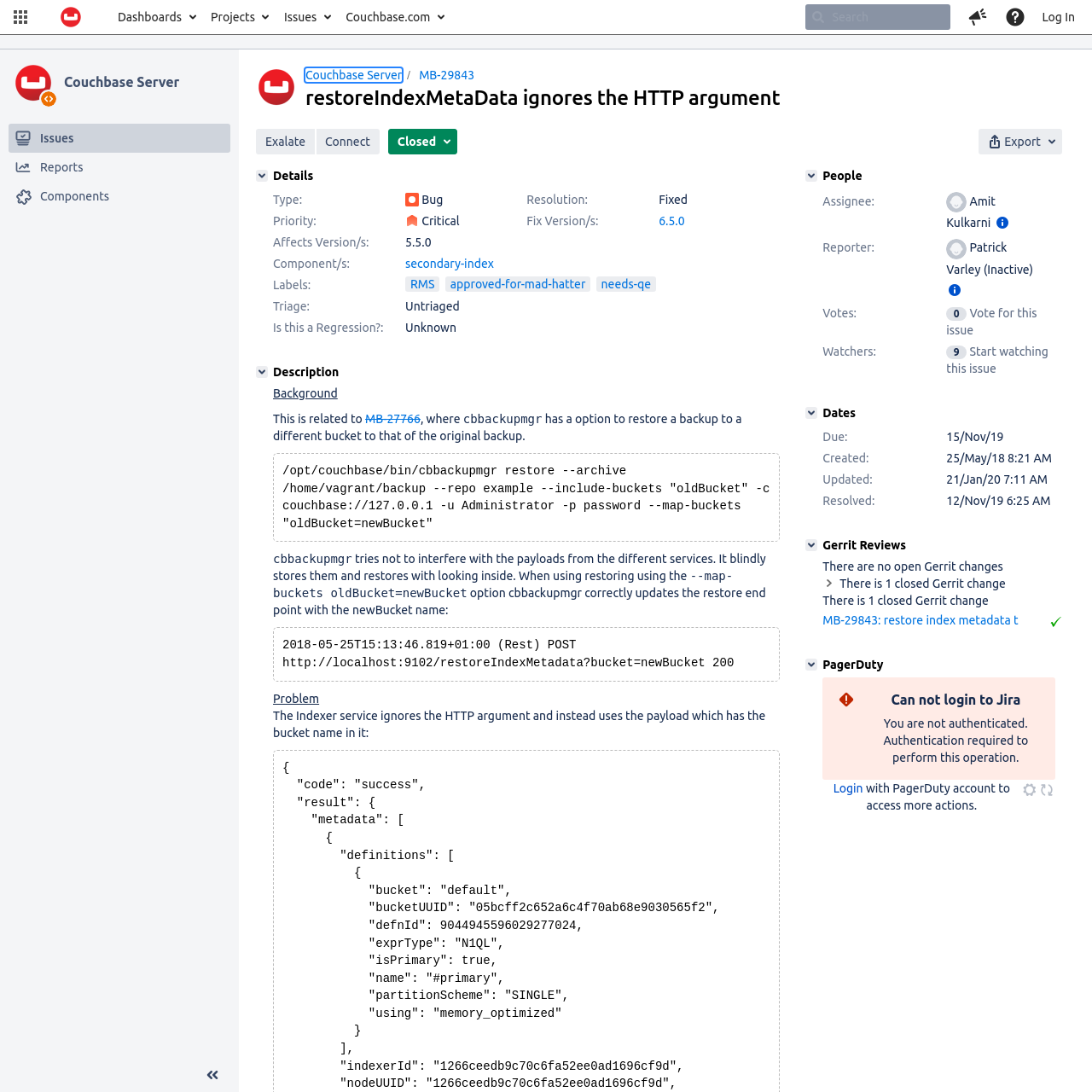Respond to the following query with just one word or a short phrase: 
What is the priority of the issue MB-29843?

Critical